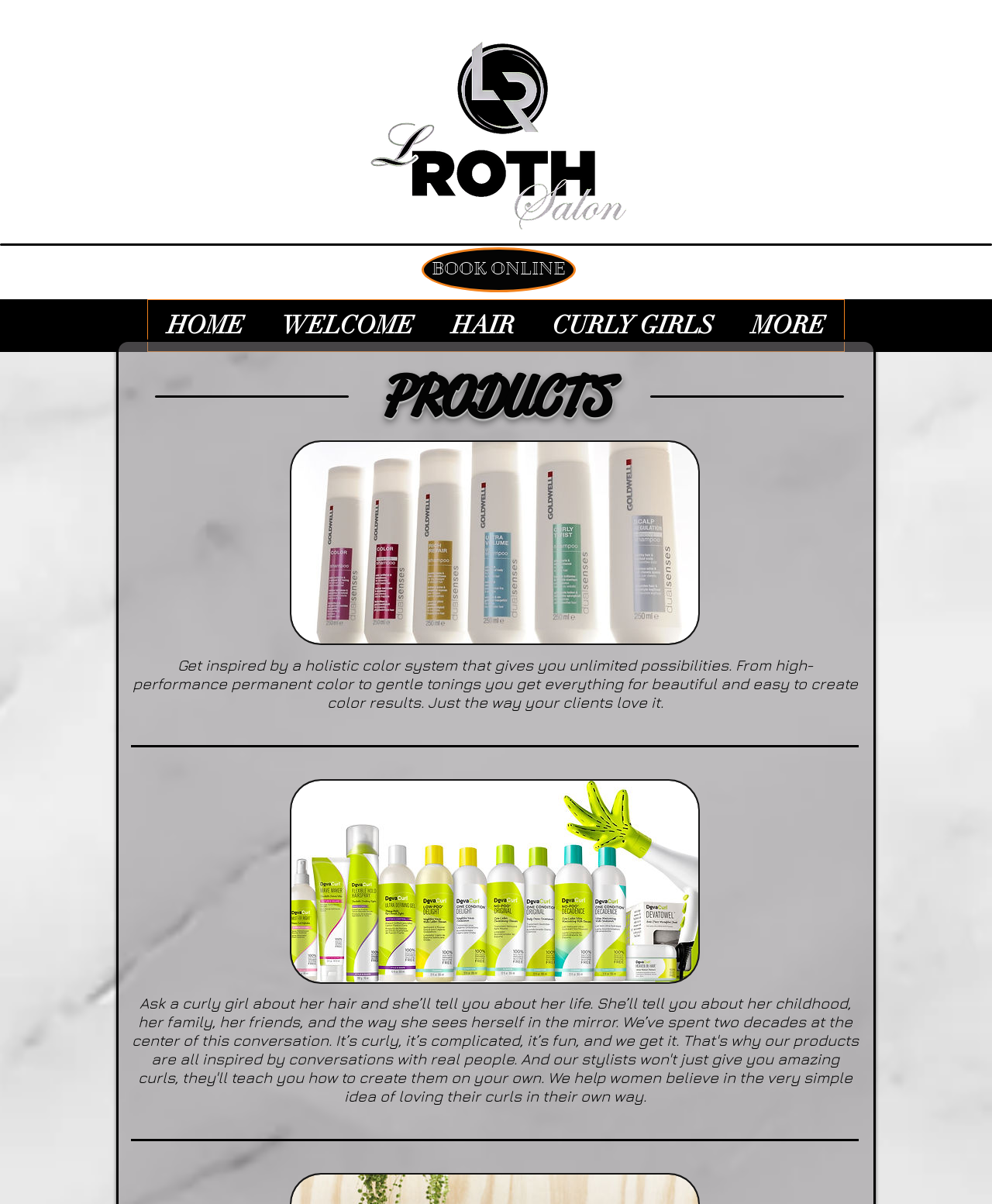Given the description of the UI element: "MORE", predict the bounding box coordinates in the form of [left, top, right, bottom], with each value being a float between 0 and 1.

[0.738, 0.249, 0.851, 0.292]